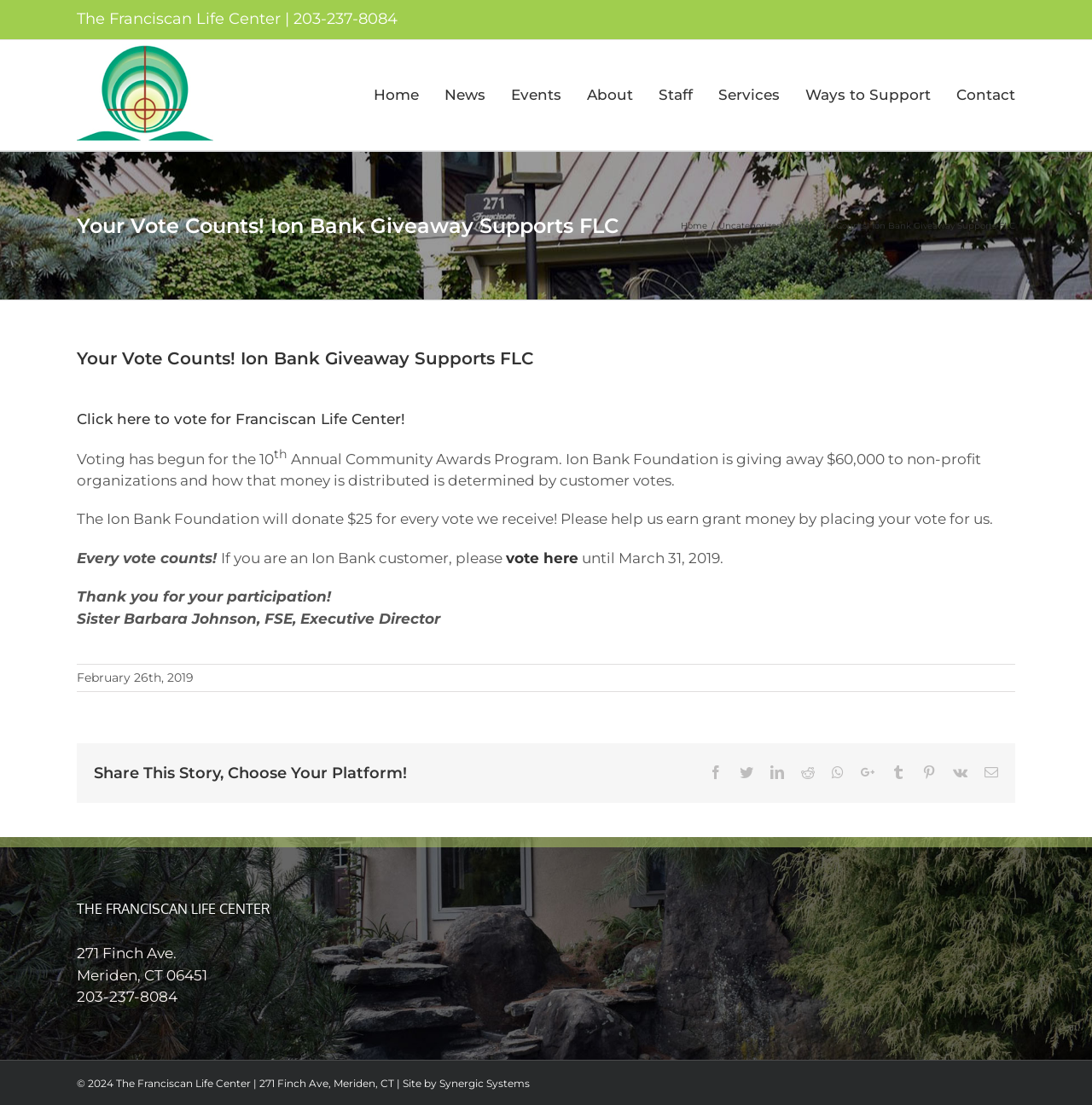Who is the Executive Director of Franciscan Life Center?
Please give a detailed and elaborate explanation in response to the question.

Sister Barbara Johnson, FSE, is the Executive Director of Franciscan Life Center, and she is mentioned at the bottom of the webpage.